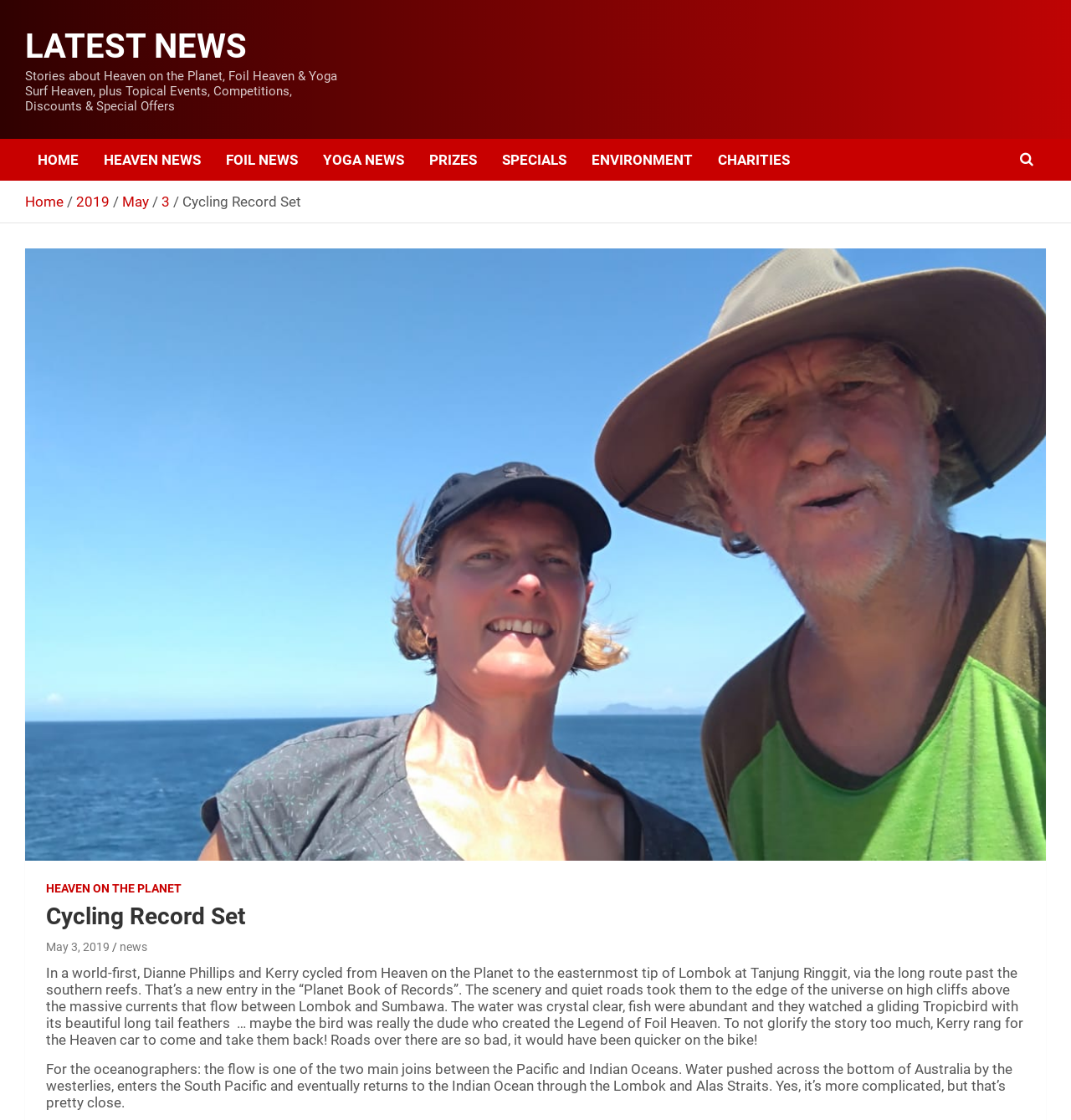Analyze and describe the webpage in a detailed narrative.

The webpage is about a cycling record set, with a focus on the latest news. At the top, there is a heading "LATEST NEWS" which is also a link. Below it, there is a brief description of the website, mentioning stories about Heaven on the Planet, Foil Heaven, and Yoga Surf Heaven, as well as topical events, competitions, discounts, and special offers.

To the right of the description, there are several links, including "HOME", "HEAVEN NEWS", "FOIL NEWS", "YOGA NEWS", "PRIZES", "SPECIALS", "ENVIRONMENT", and "CHARITIES". These links are arranged horizontally, taking up about half of the page's width.

Below the links, there is a navigation section with breadcrumbs, showing the path "Home" > "2019" > "May" > "3" > "Cycling Record Set". This section is followed by a large figure that takes up most of the page's width.

On the right side of the figure, there is a header with the title "Cycling Record Set" and a link to "HEAVEN ON THE PLANET". Below the header, there is a news article with a title "Cycling Record Set" and a date "May 3, 2019". The article describes a world-first cycling record set by Dianne Phillips and Kerry, who cycled from Heaven on the Planet to the easternmost tip of Lombok. The article includes details about the scenery, roads, and wildlife they encountered during their journey.

At the bottom of the article, there is an additional section with information about the ocean currents in the area, written for oceanographers.